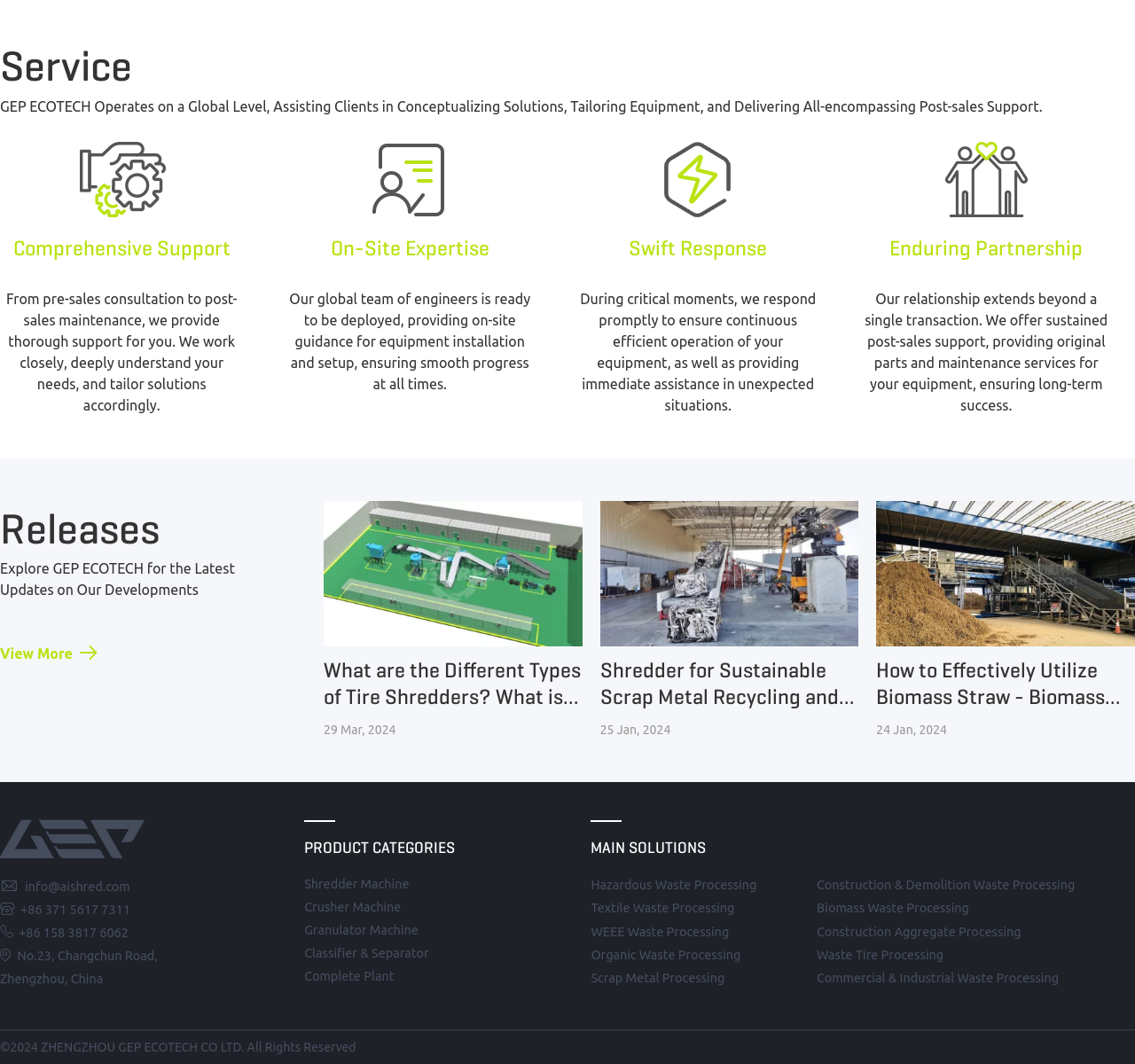Can you look at the image and give a comprehensive answer to the question:
What is the company name?

The company name is mentioned in the heading 'Service' and also in the footer section as 'ZHENGZHOU GEP ECOTECH CO LTD'.